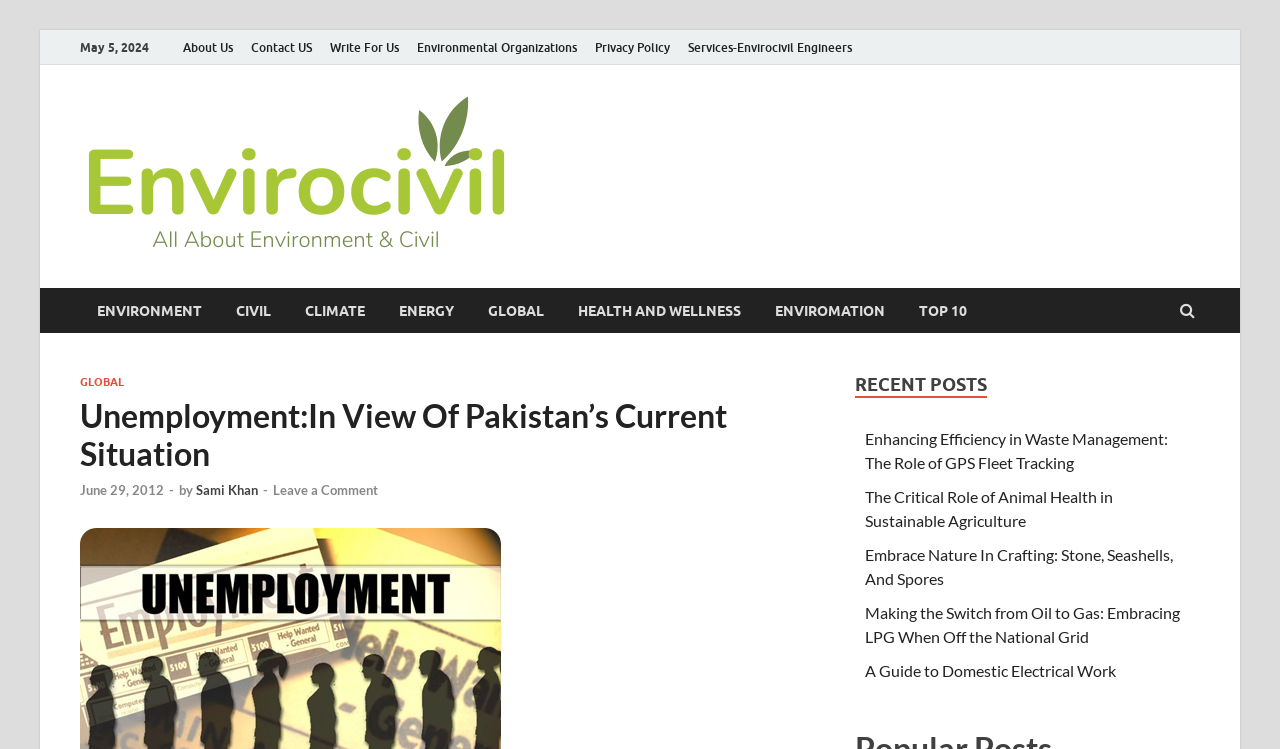Determine the bounding box coordinates for the element that should be clicked to follow this instruction: "Explore the ENVIRONMENT section". The coordinates should be given as four float numbers between 0 and 1, in the format [left, top, right, bottom].

[0.062, 0.385, 0.171, 0.445]